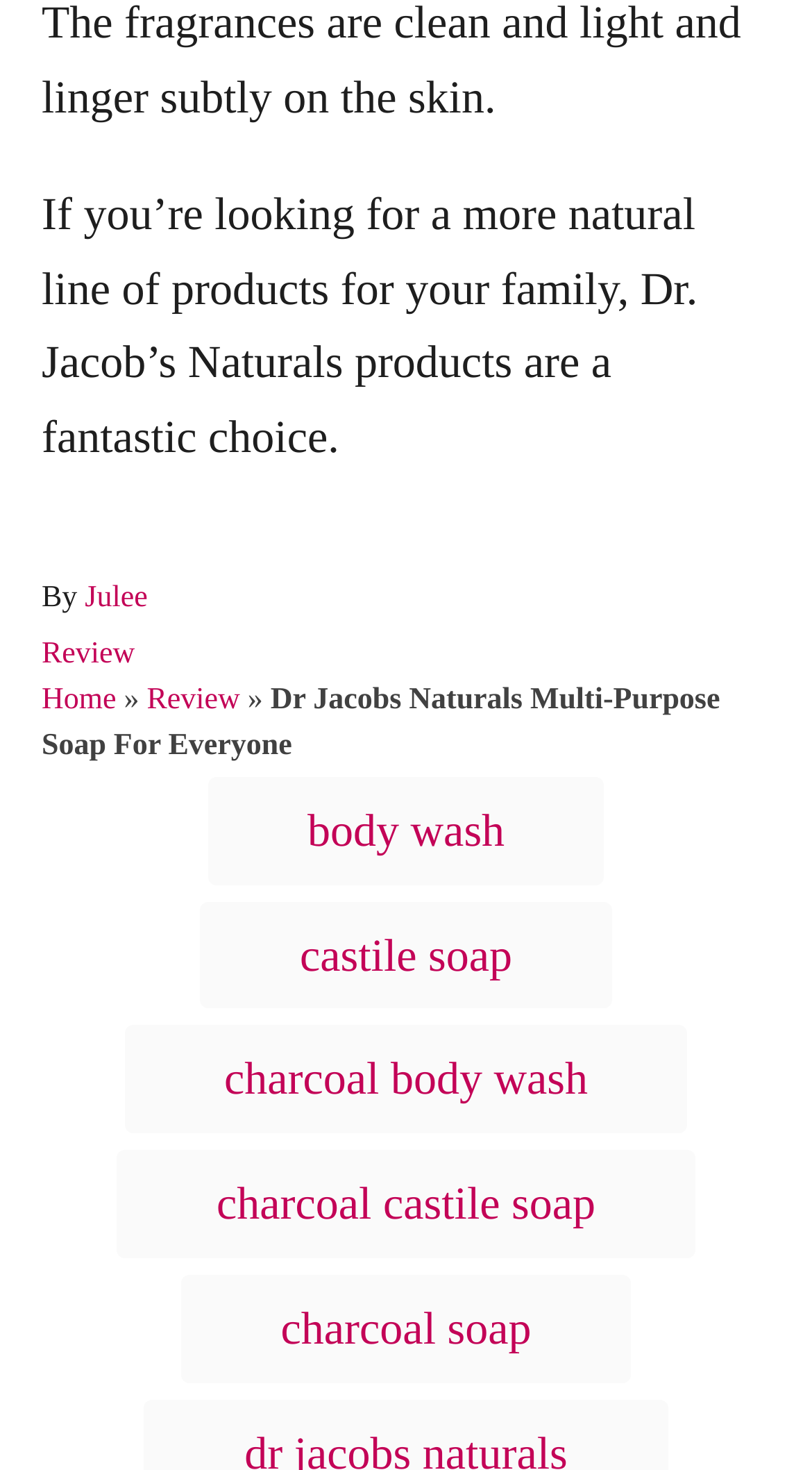Determine the bounding box coordinates of the target area to click to execute the following instruction: "Click on MEDIA PACK."

None